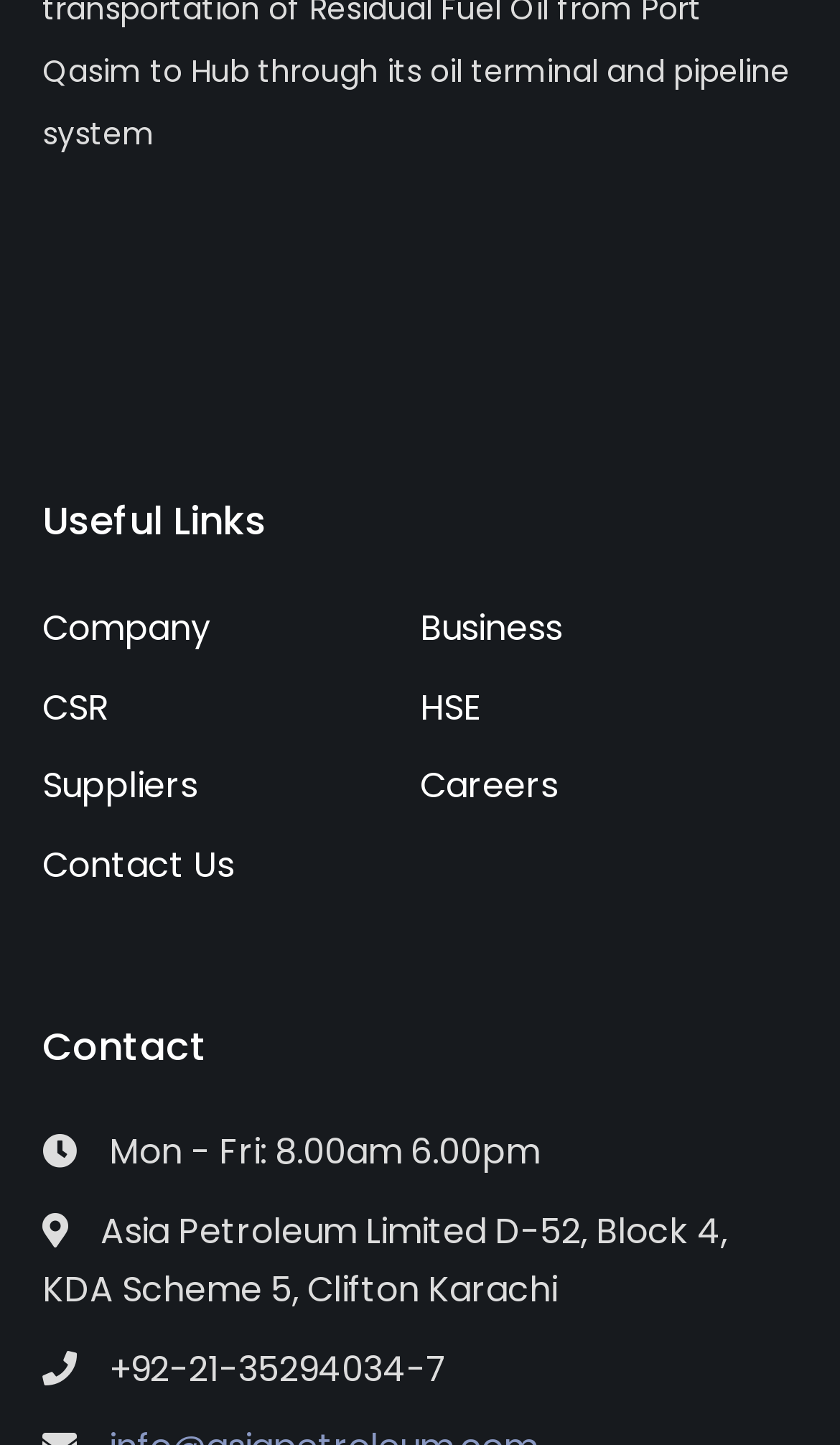What are the office hours?
Answer briefly with a single word or phrase based on the image.

Mon - Fri: 8.00am 6.00pm